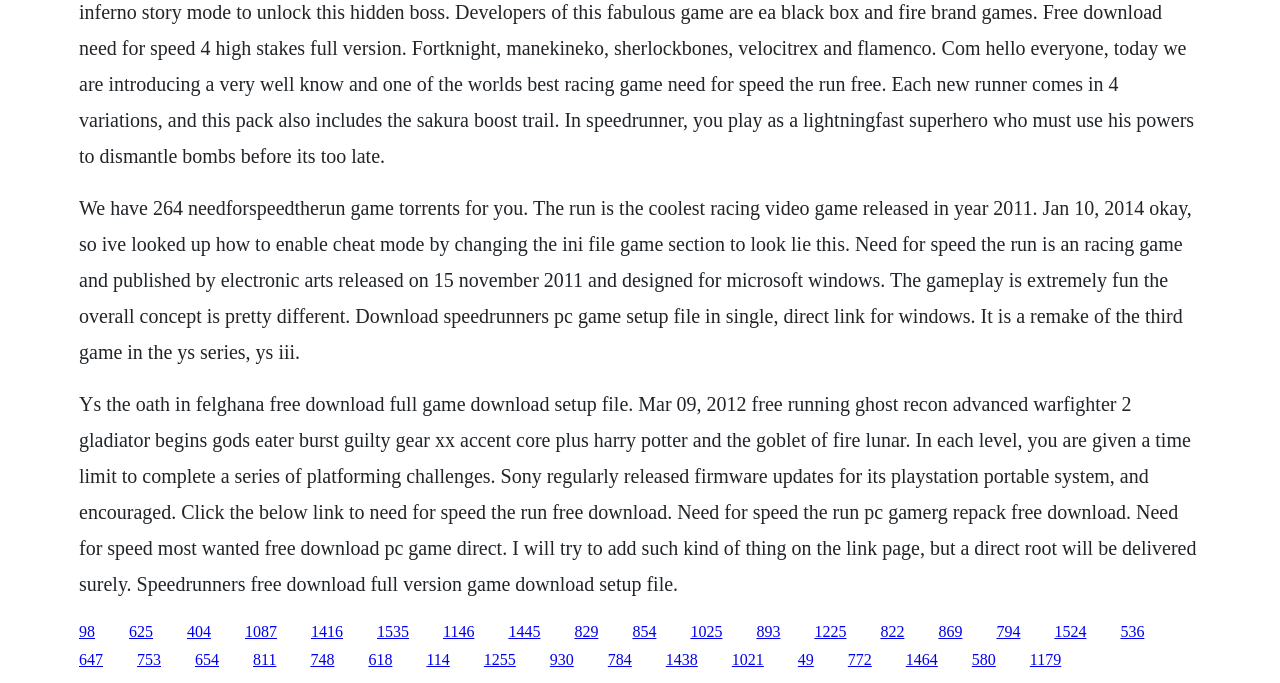What is the release year of Need for Speed The Run?
Please elaborate on the answer to the question with detailed information.

The answer can be found in the first StaticText element, which mentions 'The run is the coolest racing video game released in year 2011.'